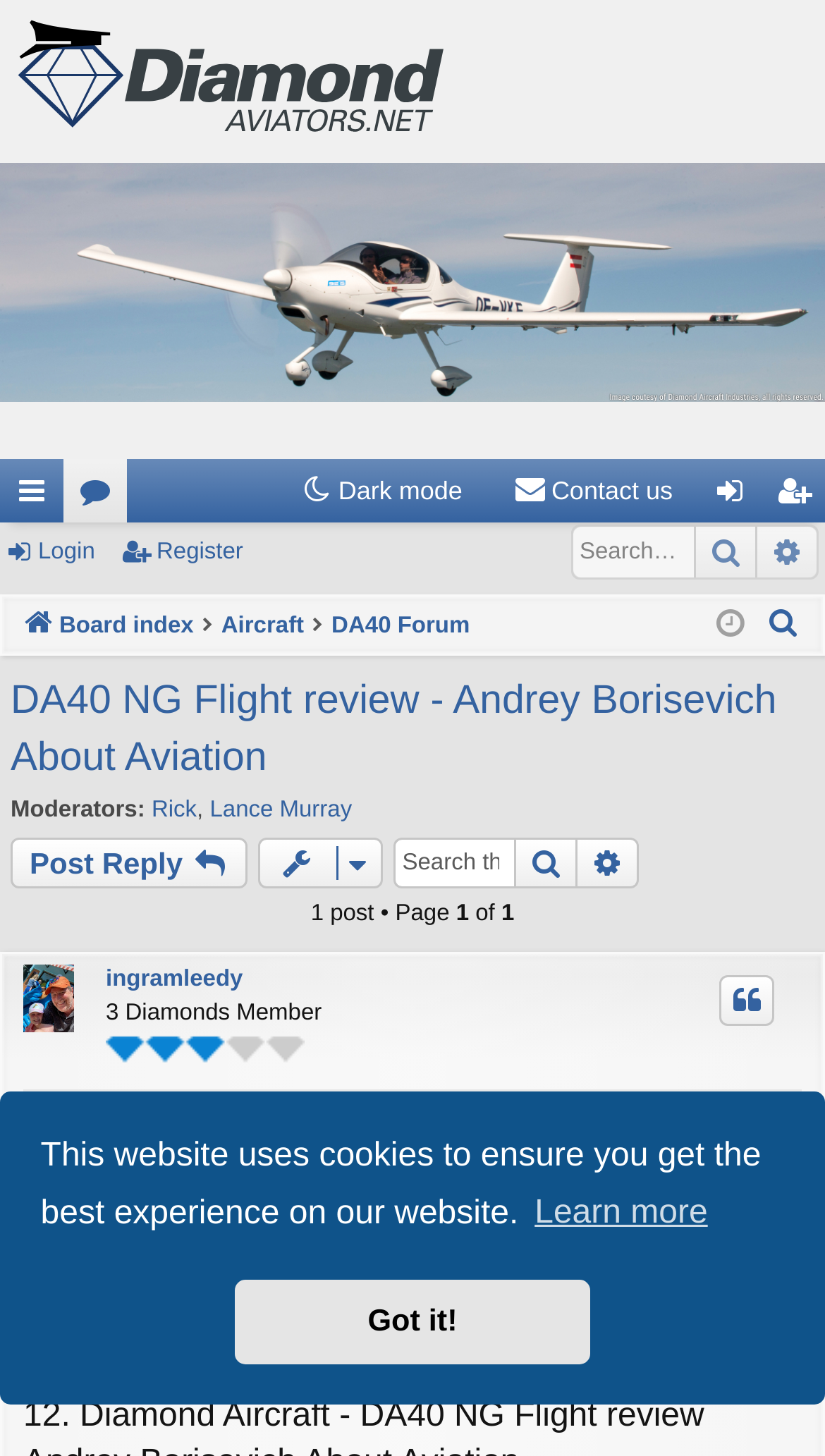What is the username of the user who posted the review?
By examining the image, provide a one-word or phrase answer.

ingramleedy